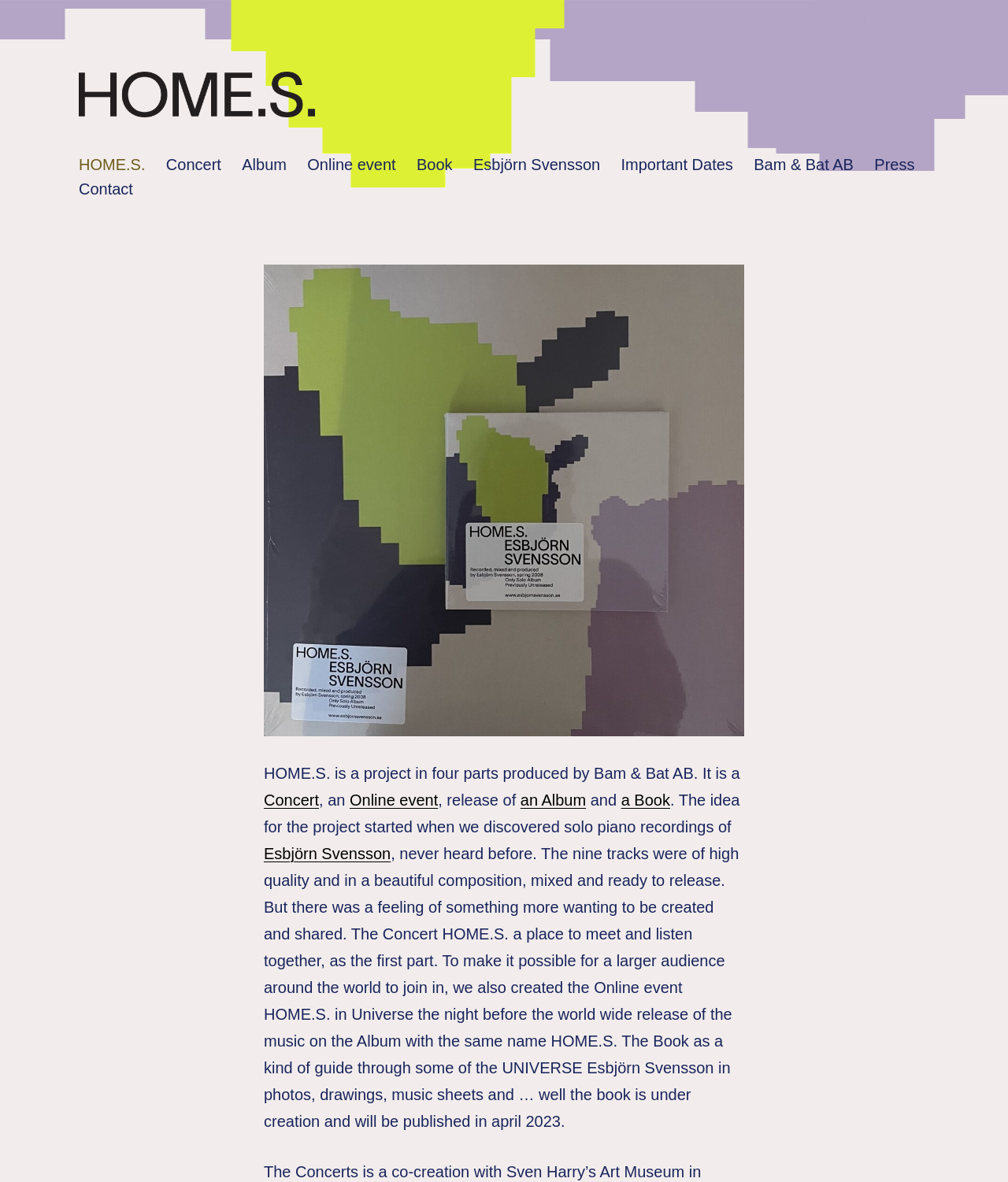Give a short answer using one word or phrase for the question:
Who is the inspiration behind HOME.S.?

Esbjörn Svensson